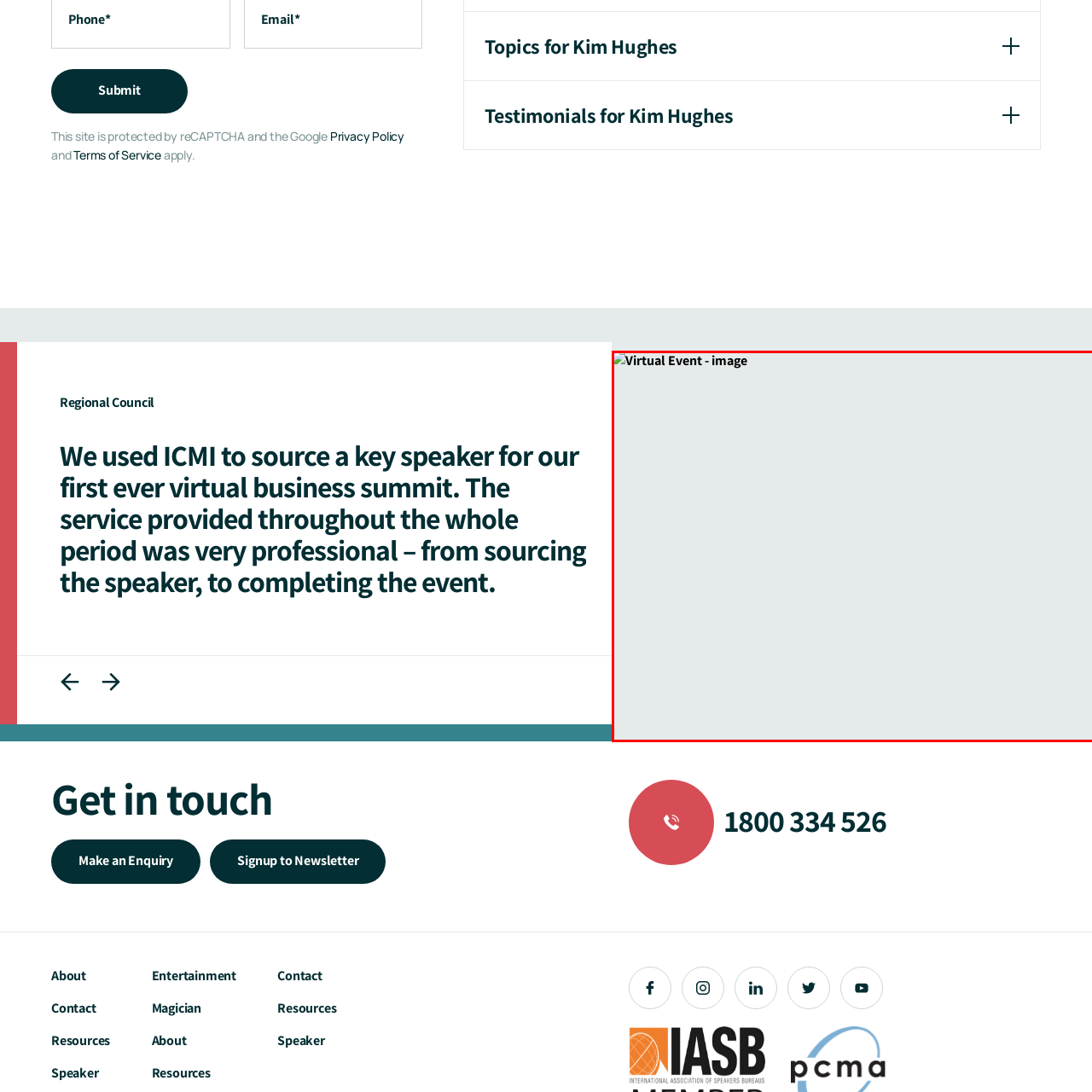What is the purpose of the image? Focus on the image highlighted by the red bounding box and respond with a single word or a brief phrase.

To attract attendees